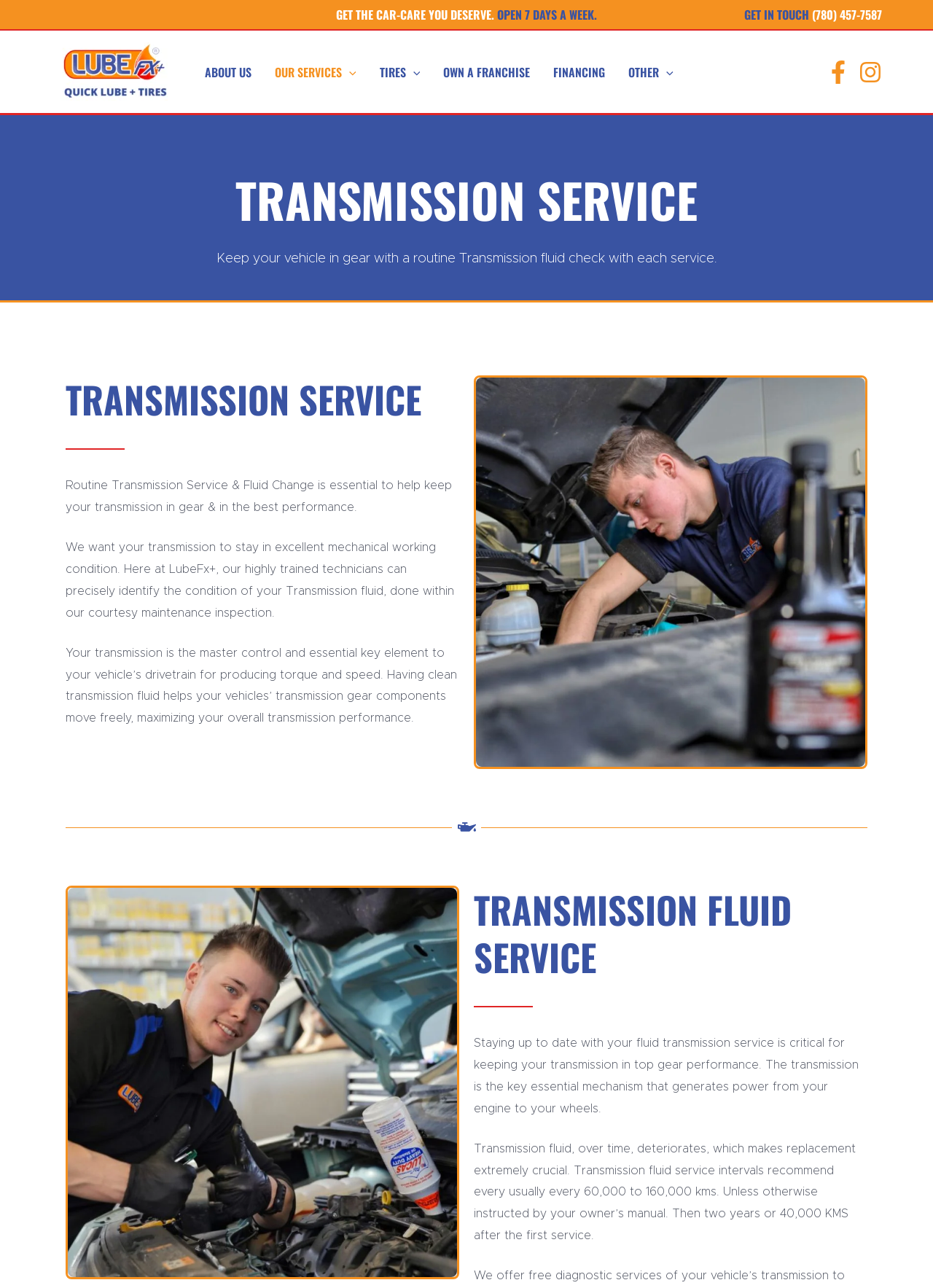Determine the bounding box coordinates for the area that needs to be clicked to fulfill this task: "Open Facebook page". The coordinates must be given as four float numbers between 0 and 1, i.e., [left, top, right, bottom].

[0.886, 0.047, 0.911, 0.065]